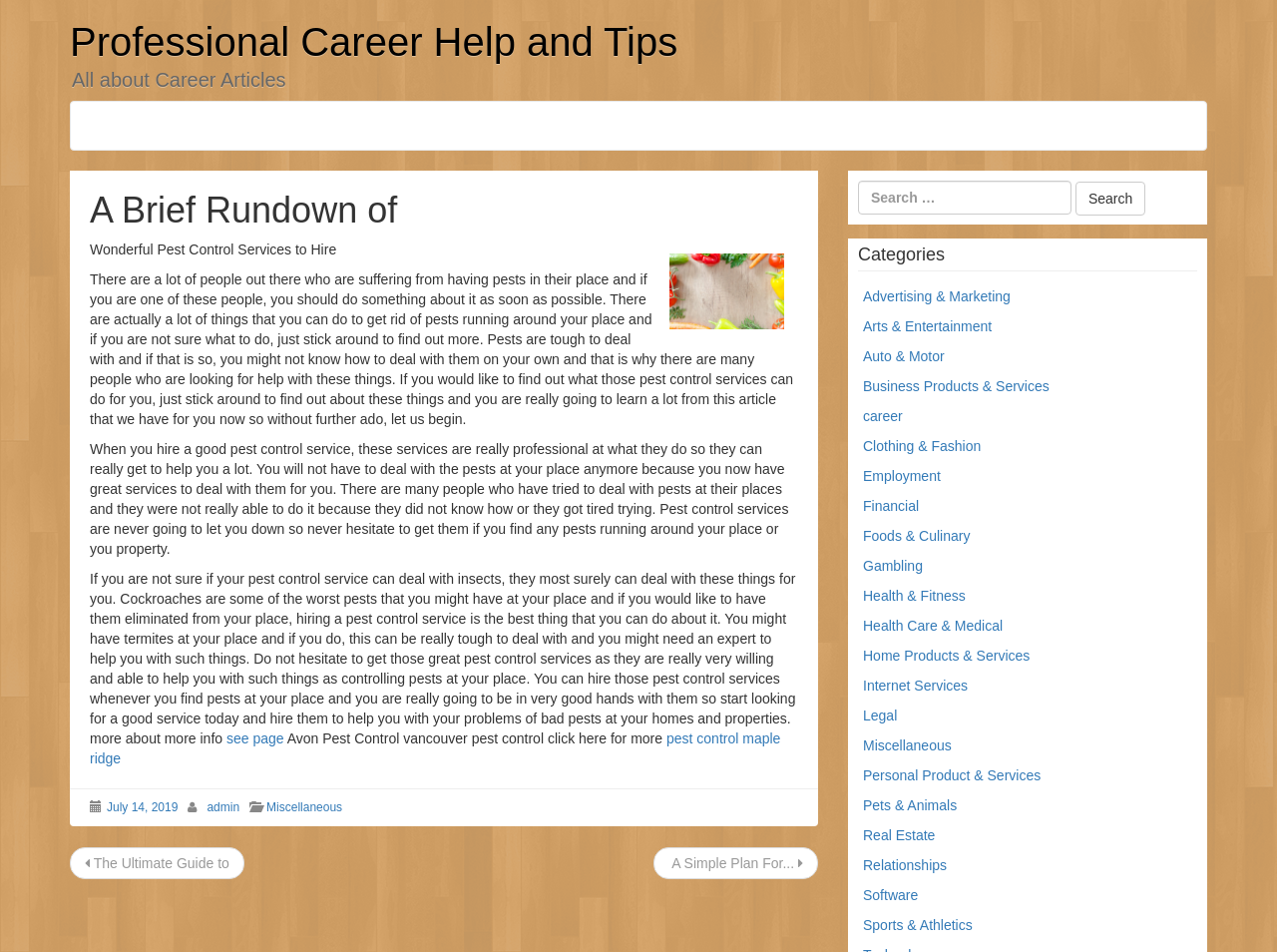What is the purpose of hiring a pest control service?
Refer to the image and give a detailed answer to the query.

The purpose of hiring a pest control service can be inferred from the static text in the article section, which states that these services can help deal with pests and eliminate them from one's place or property.